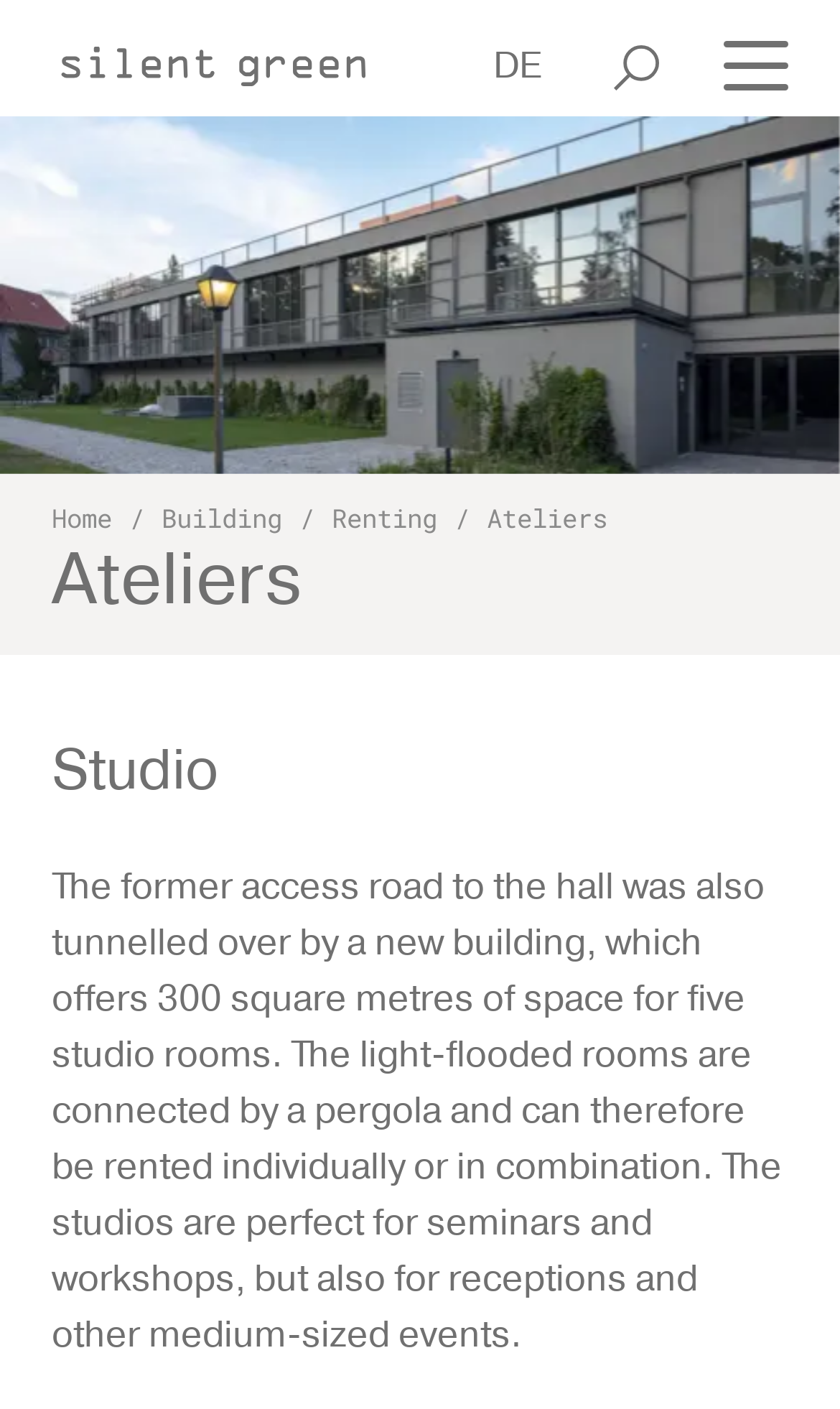Locate the bounding box coordinates of the area you need to click to fulfill this instruction: 'View game details'. The coordinates must be in the form of four float numbers ranging from 0 to 1: [left, top, right, bottom].

None